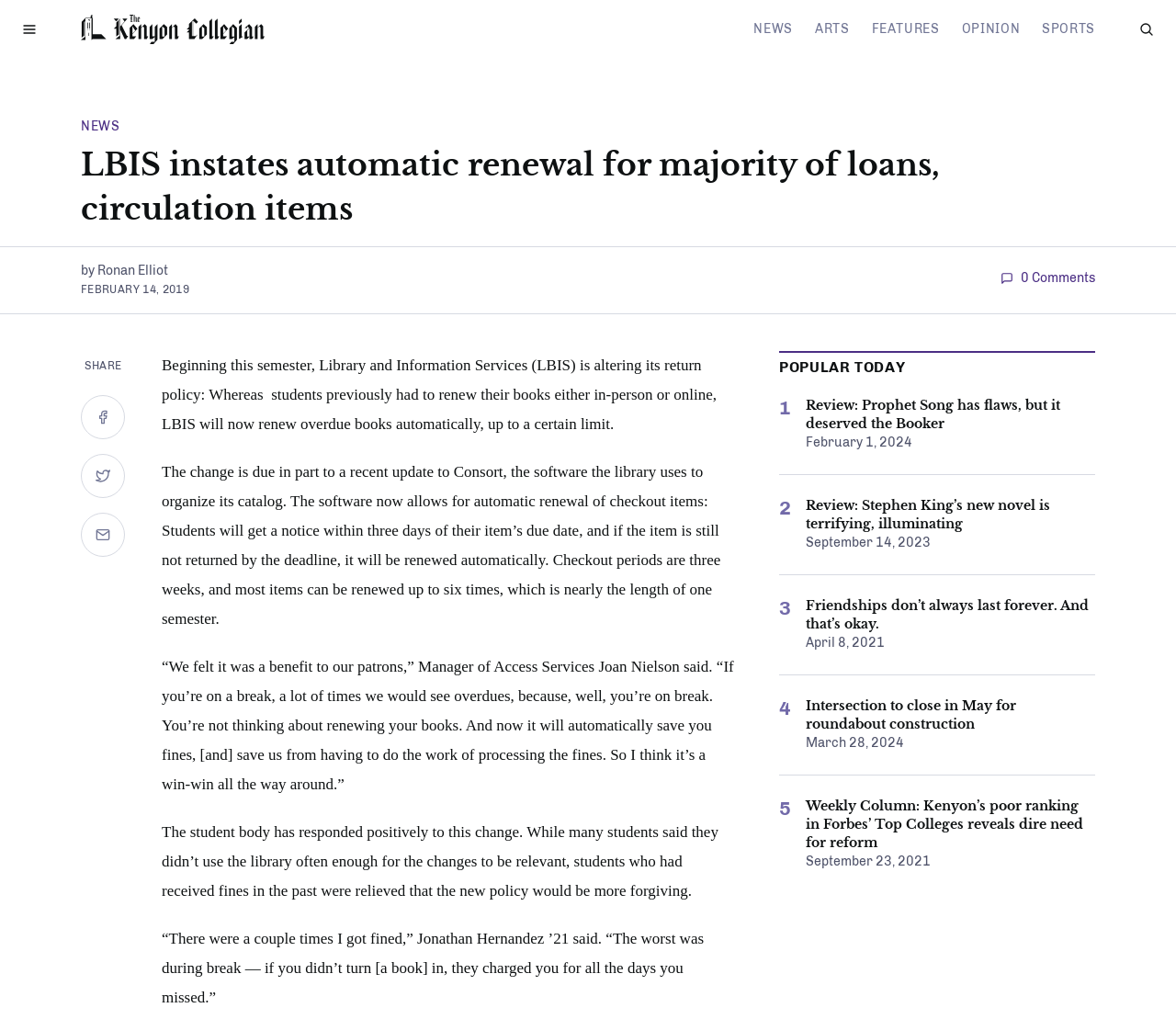Please identify the bounding box coordinates of the area I need to click to accomplish the following instruction: "Click on NEWS".

[0.641, 0.0, 0.674, 0.058]